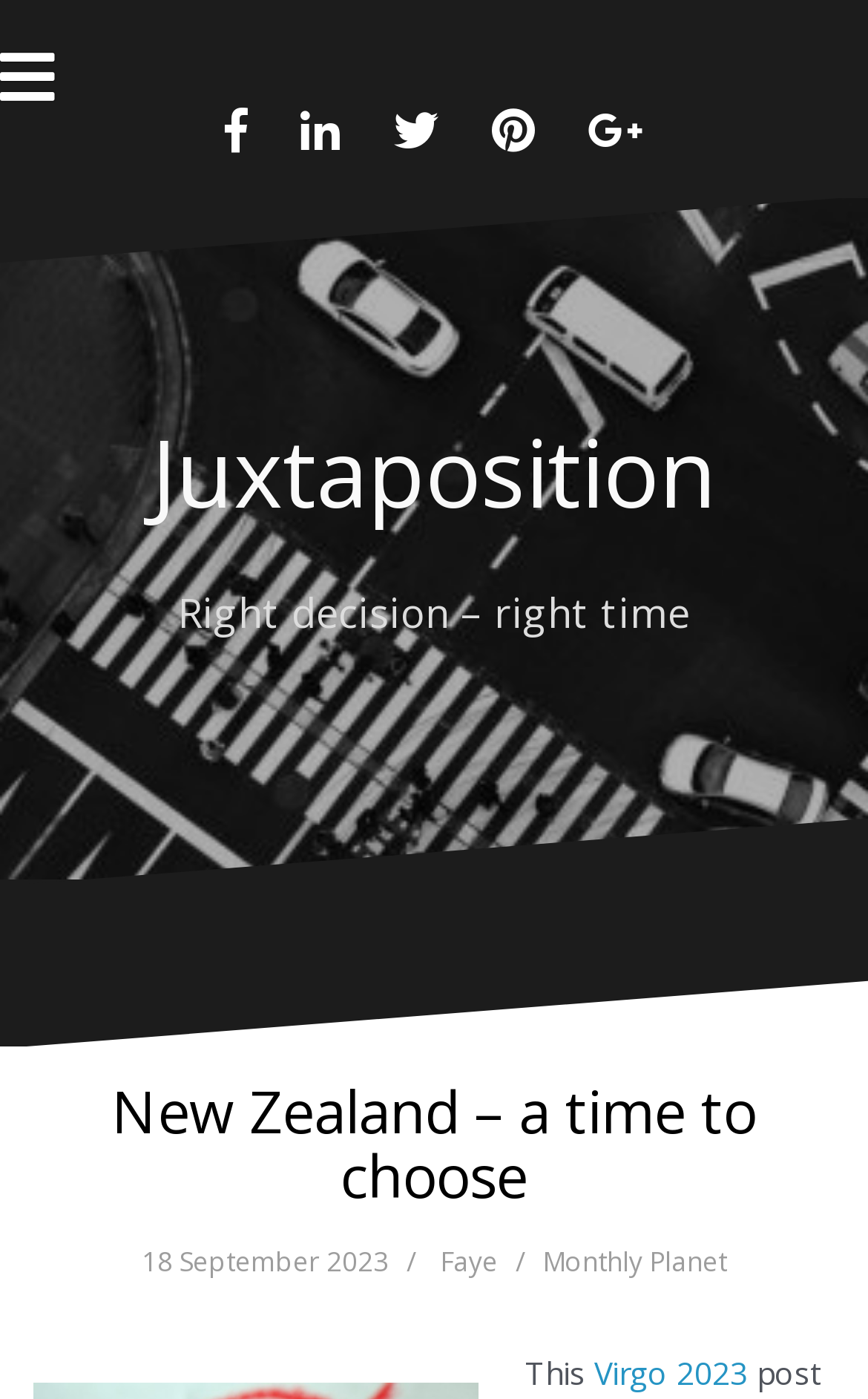Please determine the bounding box coordinates of the section I need to click to accomplish this instruction: "Click 18 September 2023".

[0.163, 0.887, 0.447, 0.914]